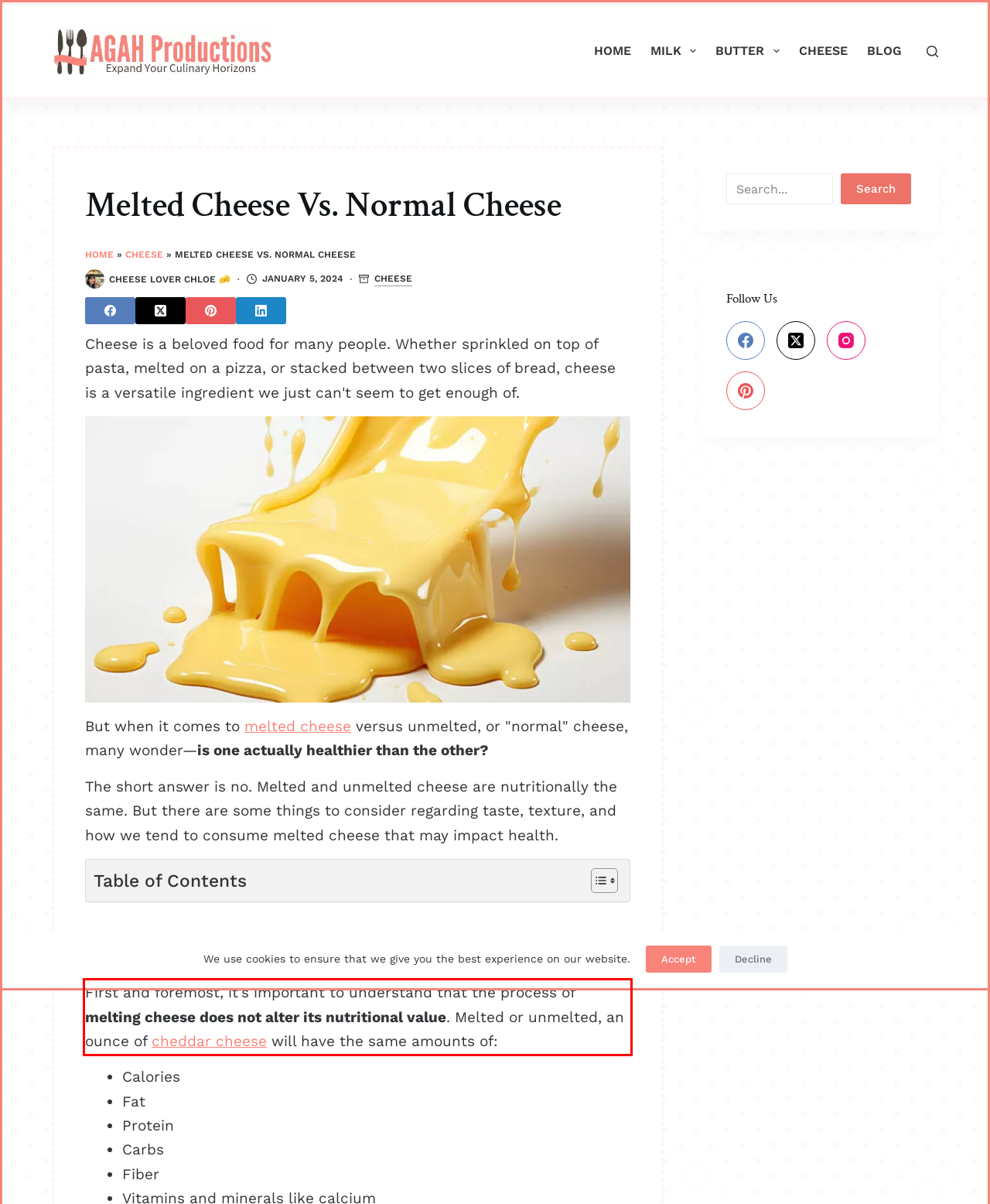Perform OCR on the text inside the red-bordered box in the provided screenshot and output the content.

First and foremost, it's important to understand that the process of melting cheese does not alter its nutritional value. Melted or unmelted, an ounce of cheddar cheese will have the same amounts of: